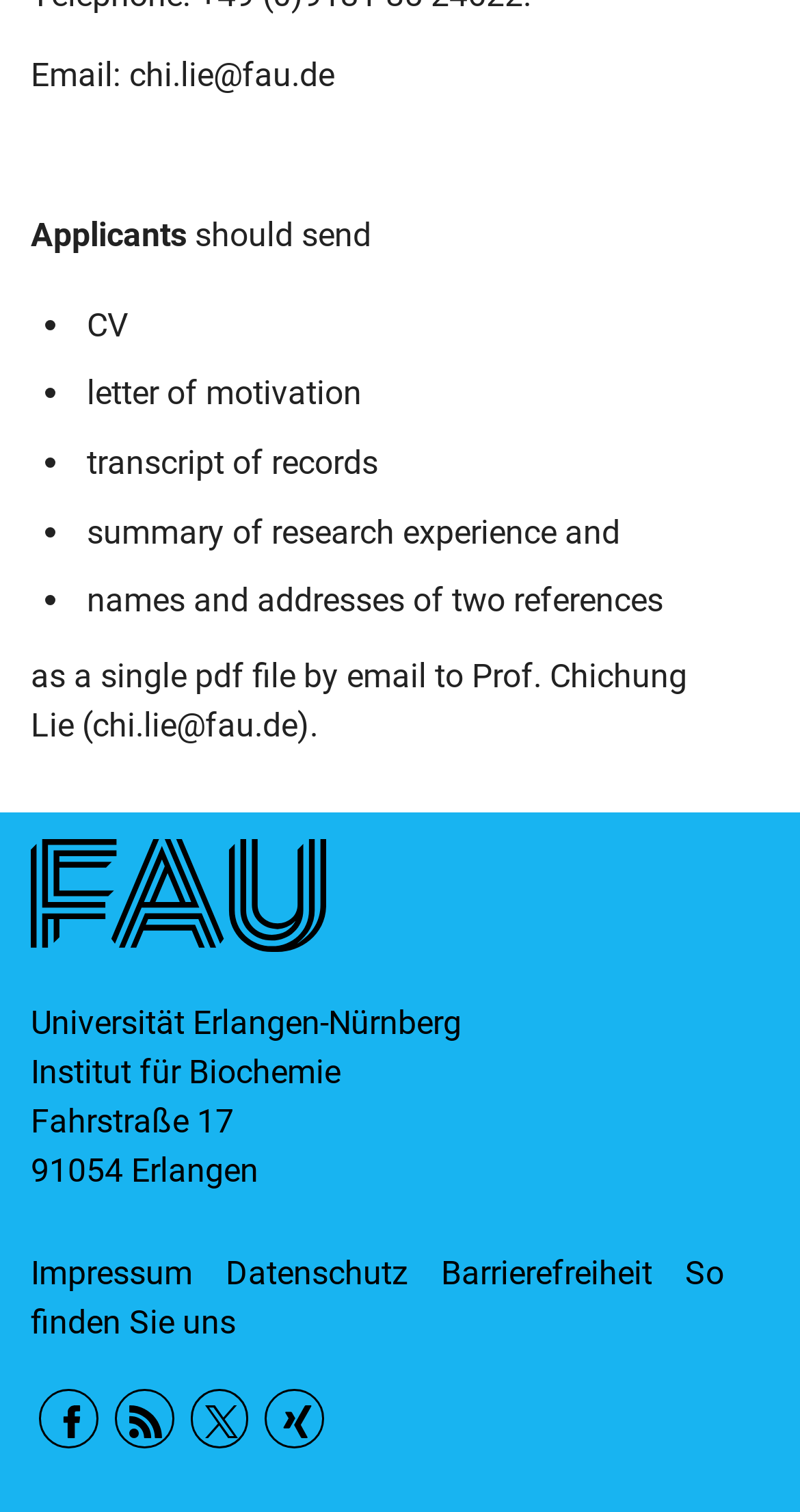Using the information in the image, could you please answer the following question in detail:
What is the address of the institute?

The address of the institute can be found in the text 'Fahrstraße 17' and '91054 Erlangen' which are located in the middle of the webpage. These texts are StaticText elements with bounding box coordinates [0.038, 0.729, 0.292, 0.754] and [0.164, 0.761, 0.323, 0.787] respectively.